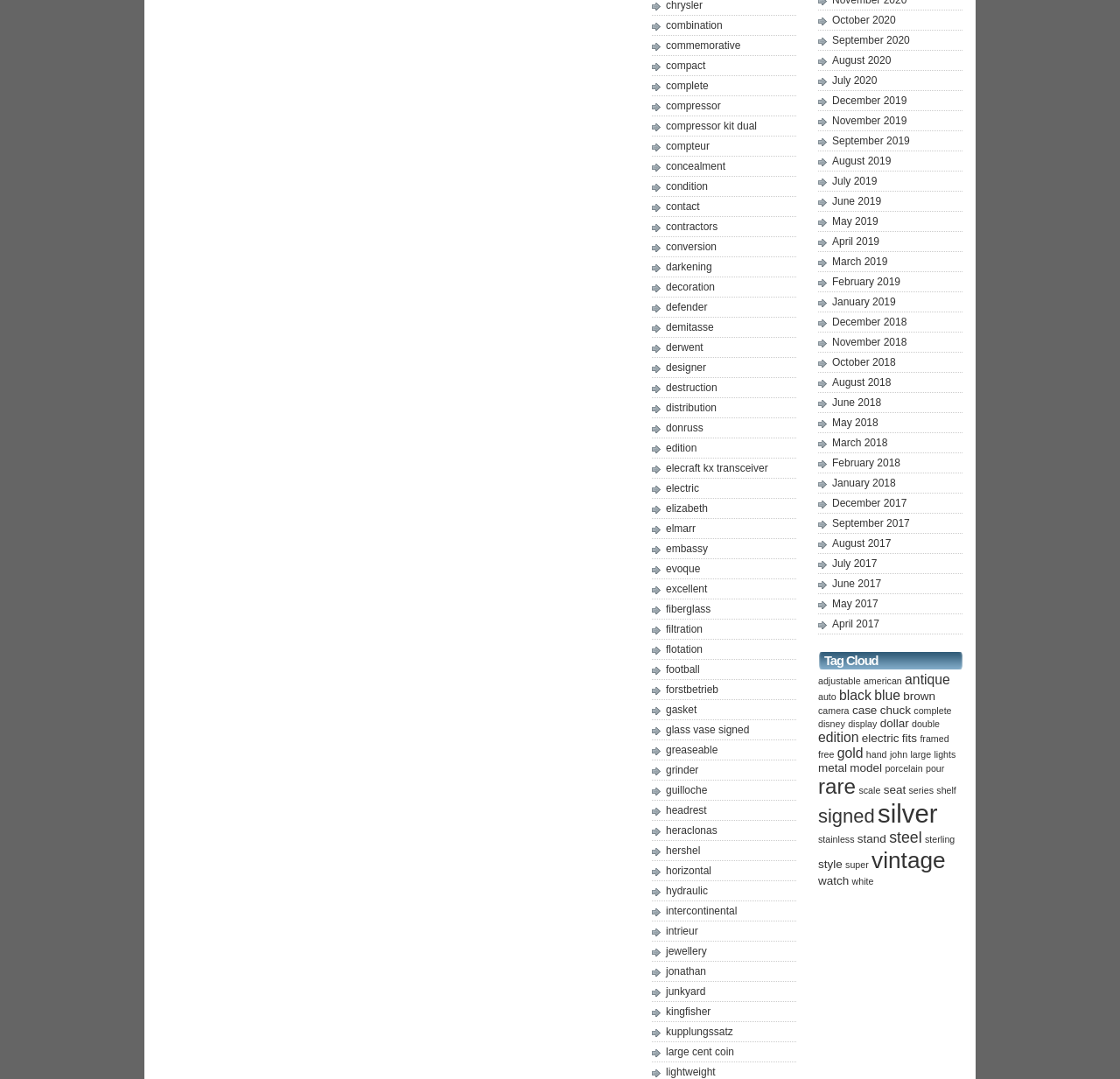Indicate the bounding box coordinates of the element that needs to be clicked to satisfy the following instruction: "click combination link". The coordinates should be four float numbers between 0 and 1, i.e., [left, top, right, bottom].

[0.595, 0.018, 0.645, 0.029]